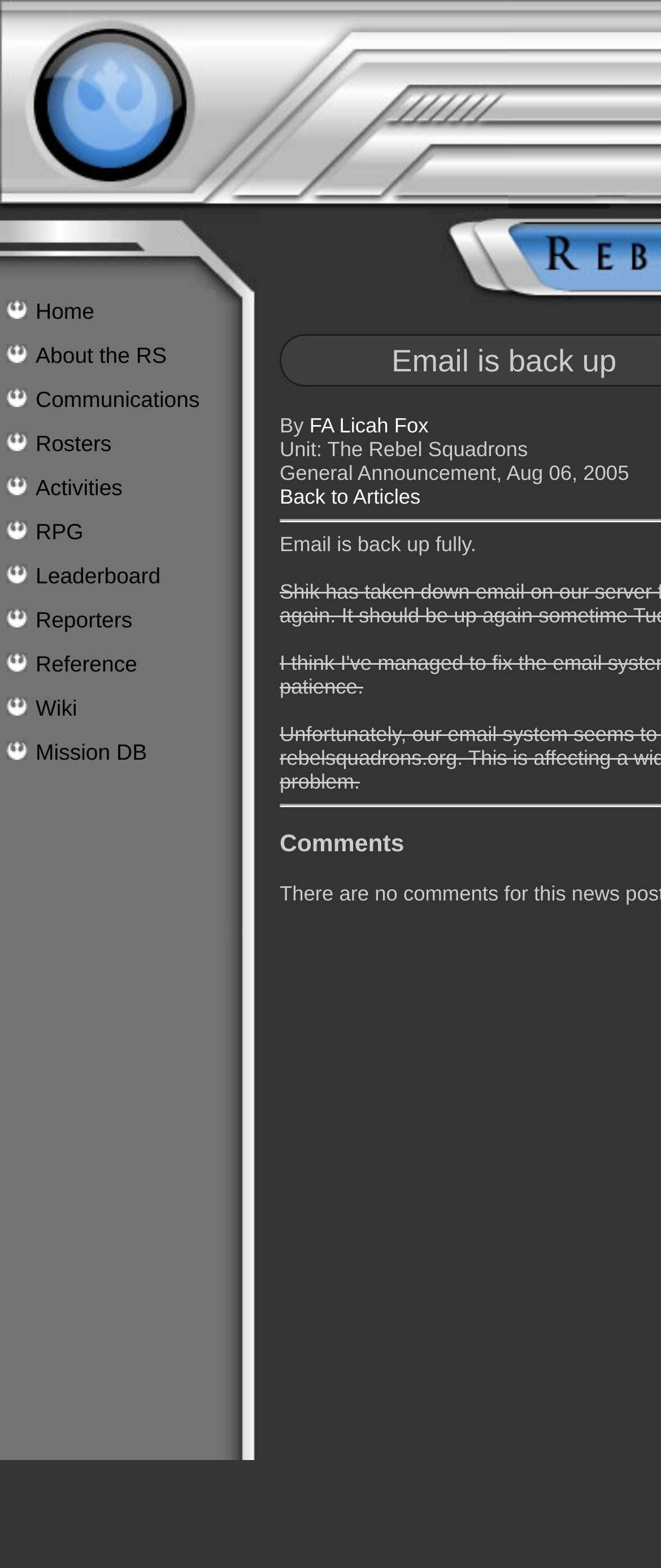Using the information from the screenshot, answer the following question thoroughly:
What is the date of the general announcement?

I found the answer by looking at the static text element that says 'General Announcement, Aug 06, 2005'.